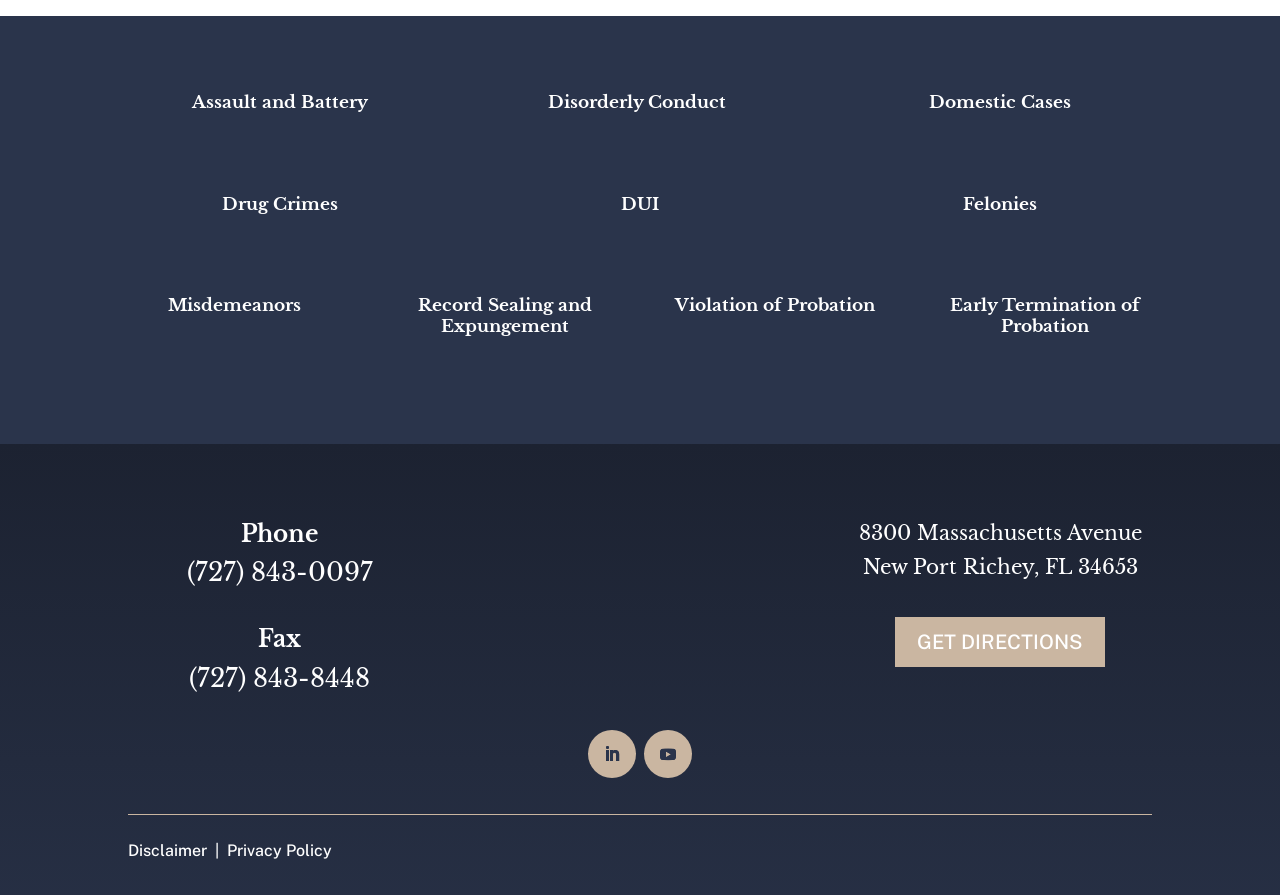What type of cases does this law firm handle?
By examining the image, provide a one-word or phrase answer.

Criminal cases